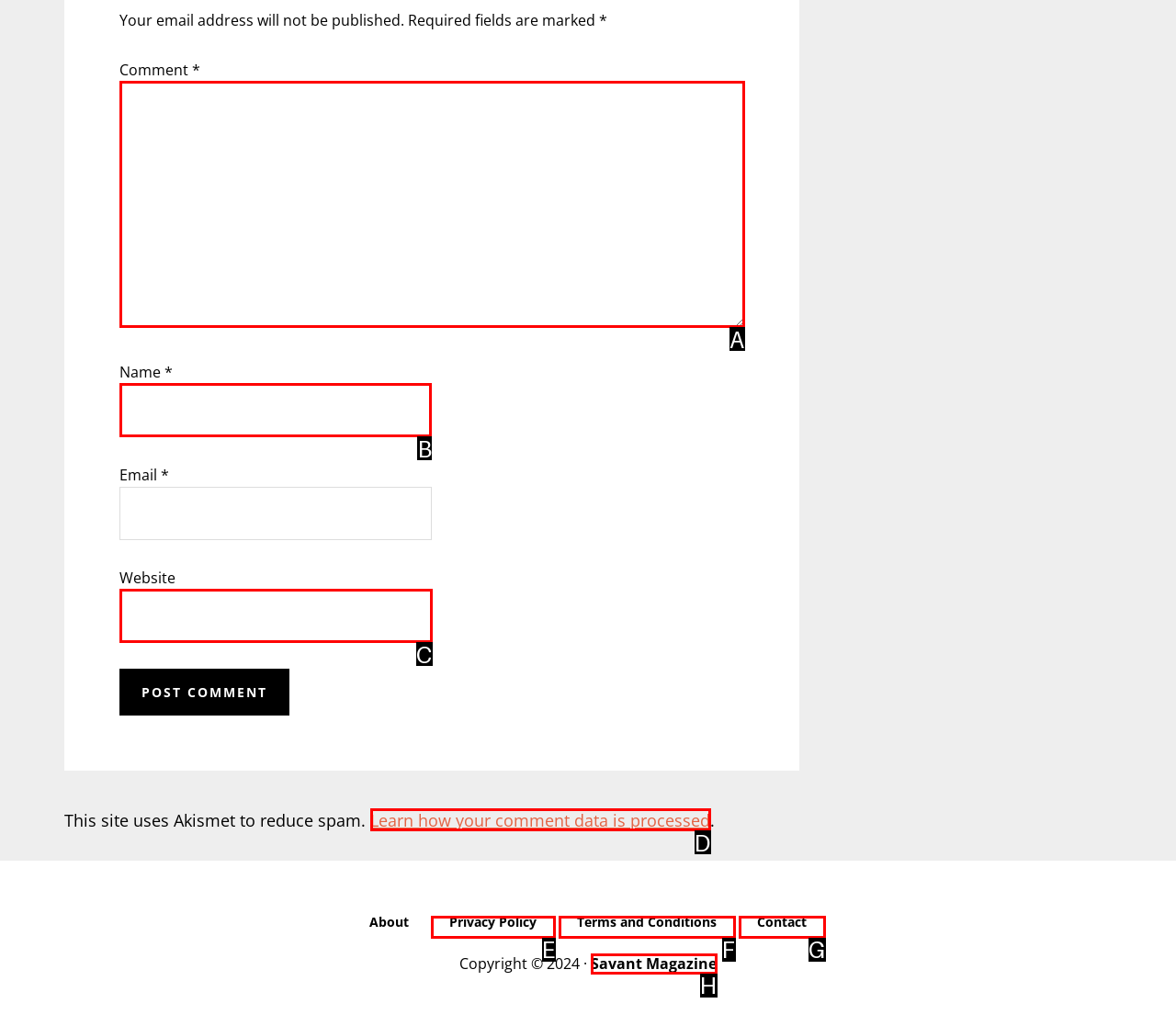Identify the appropriate lettered option to execute the following task: Type your name
Respond with the letter of the selected choice.

B